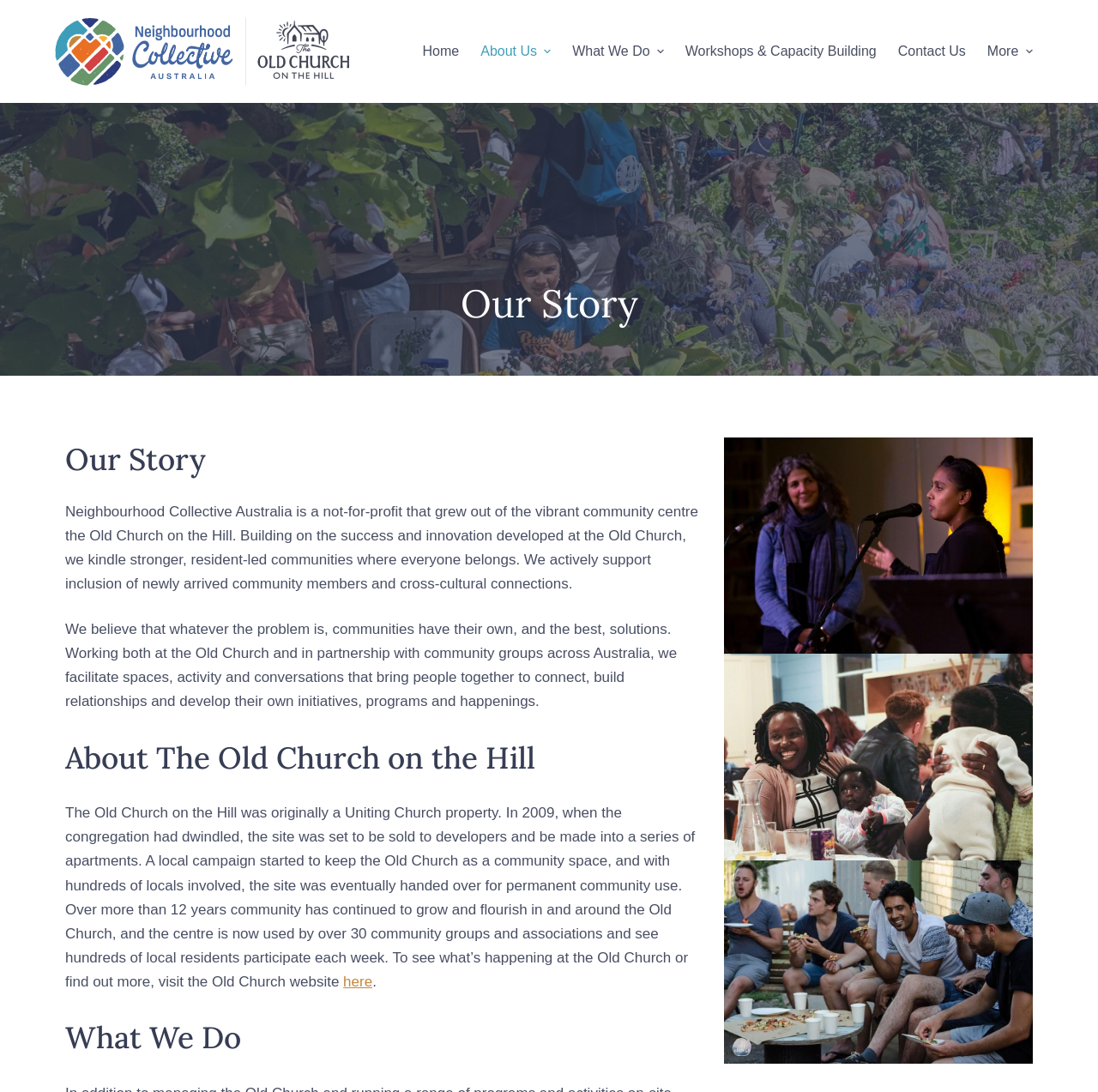Determine the bounding box coordinates for the area that should be clicked to carry out the following instruction: "Click on the 'Skip to content' link".

[0.0, 0.0, 0.031, 0.016]